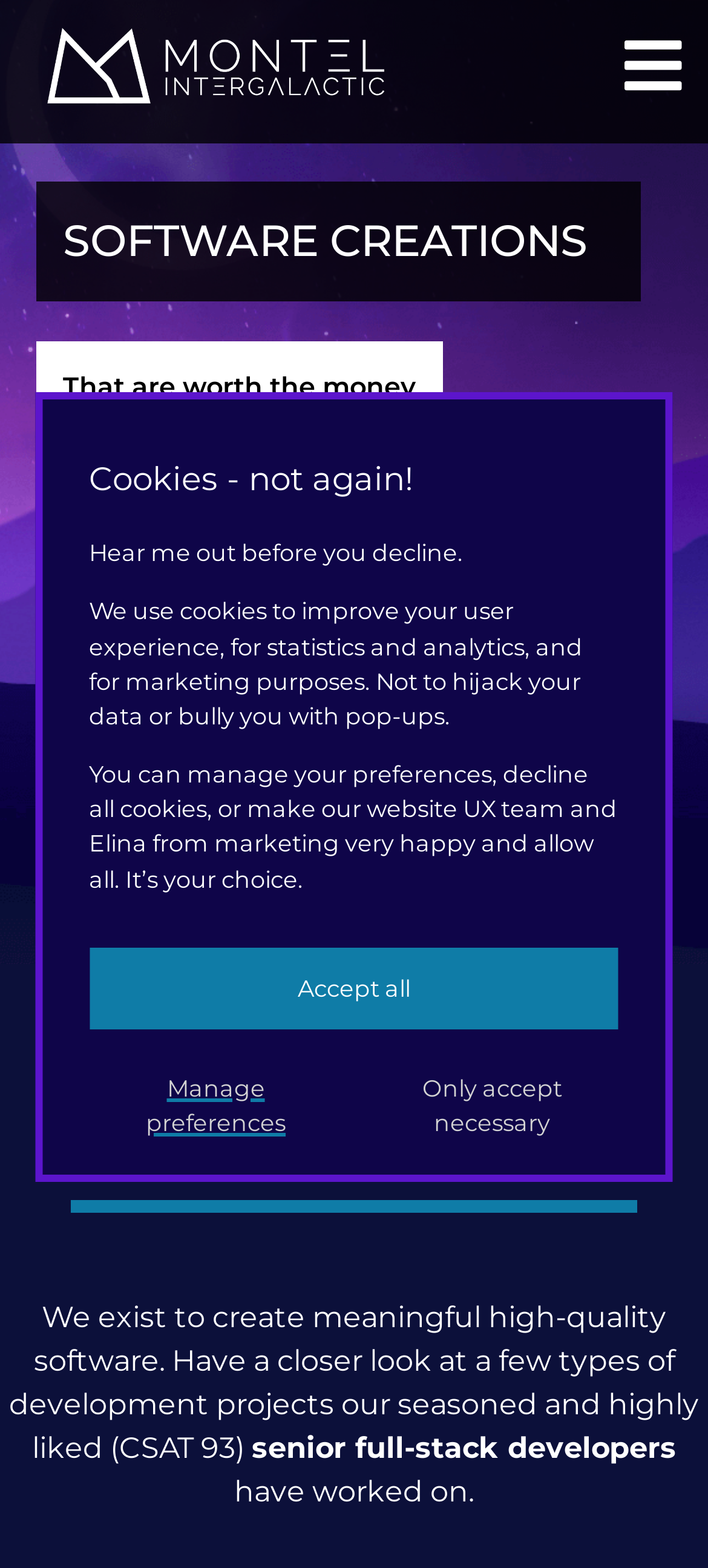What is the company's focus?
Based on the visual, give a brief answer using one word or a short phrase.

Software Development